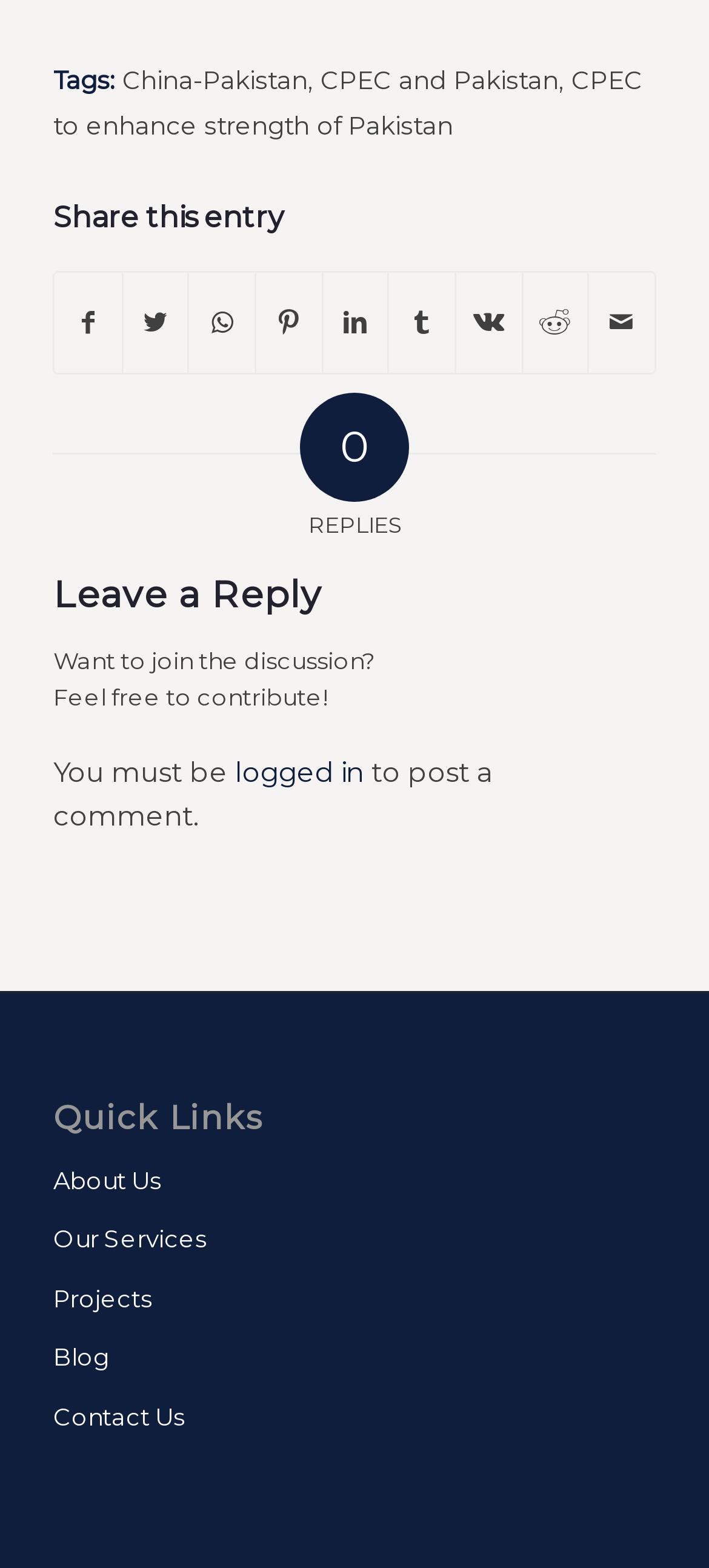How many social media platforms can you share this entry on?
Please provide a single word or phrase based on the screenshot.

9